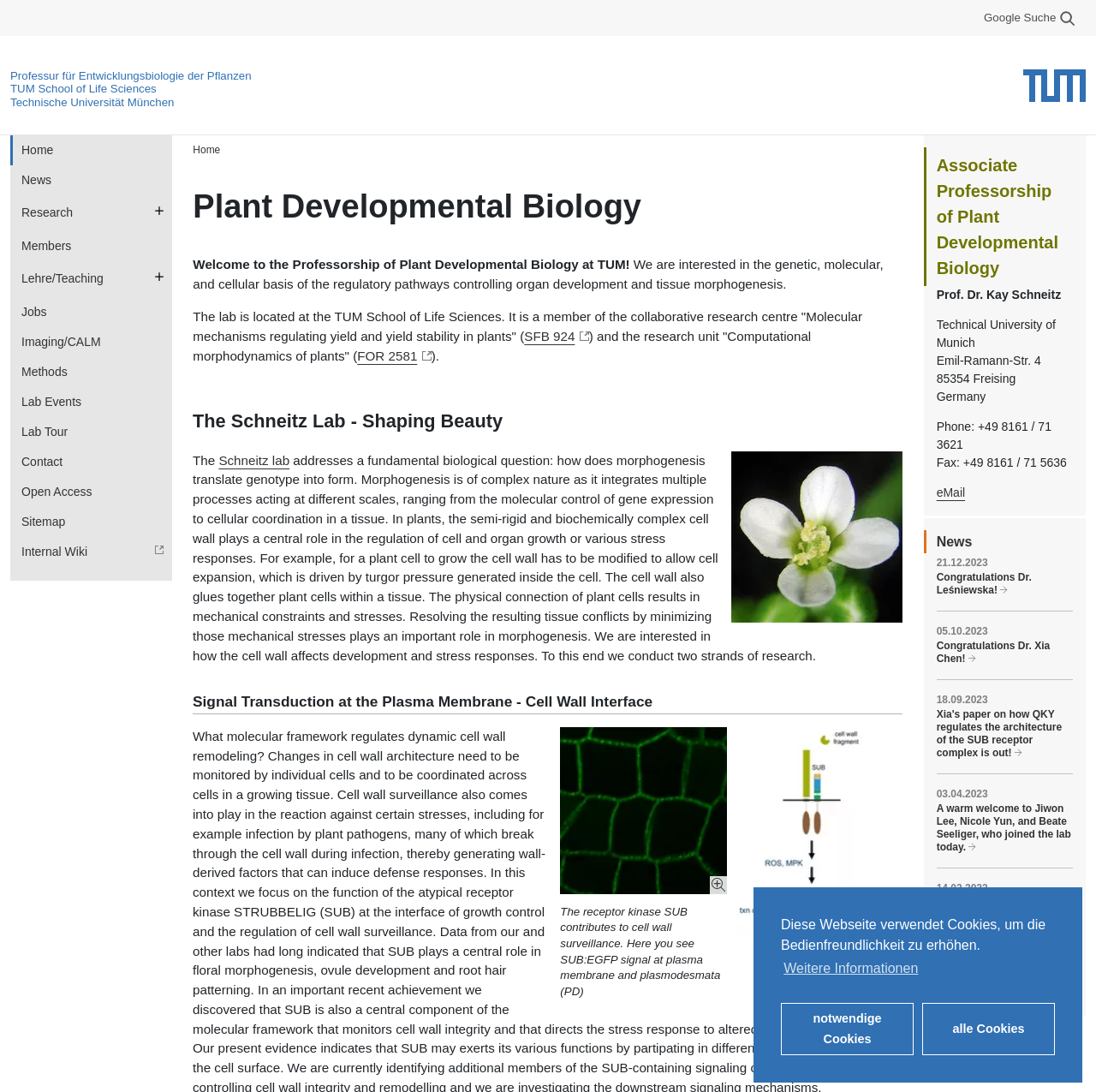Specify the bounding box coordinates of the element's region that should be clicked to achieve the following instruction: "Open the Professorship of Plant Developmental Biology link". The bounding box coordinates consist of four float numbers between 0 and 1, in the format [left, top, right, bottom].

[0.009, 0.063, 0.229, 0.075]